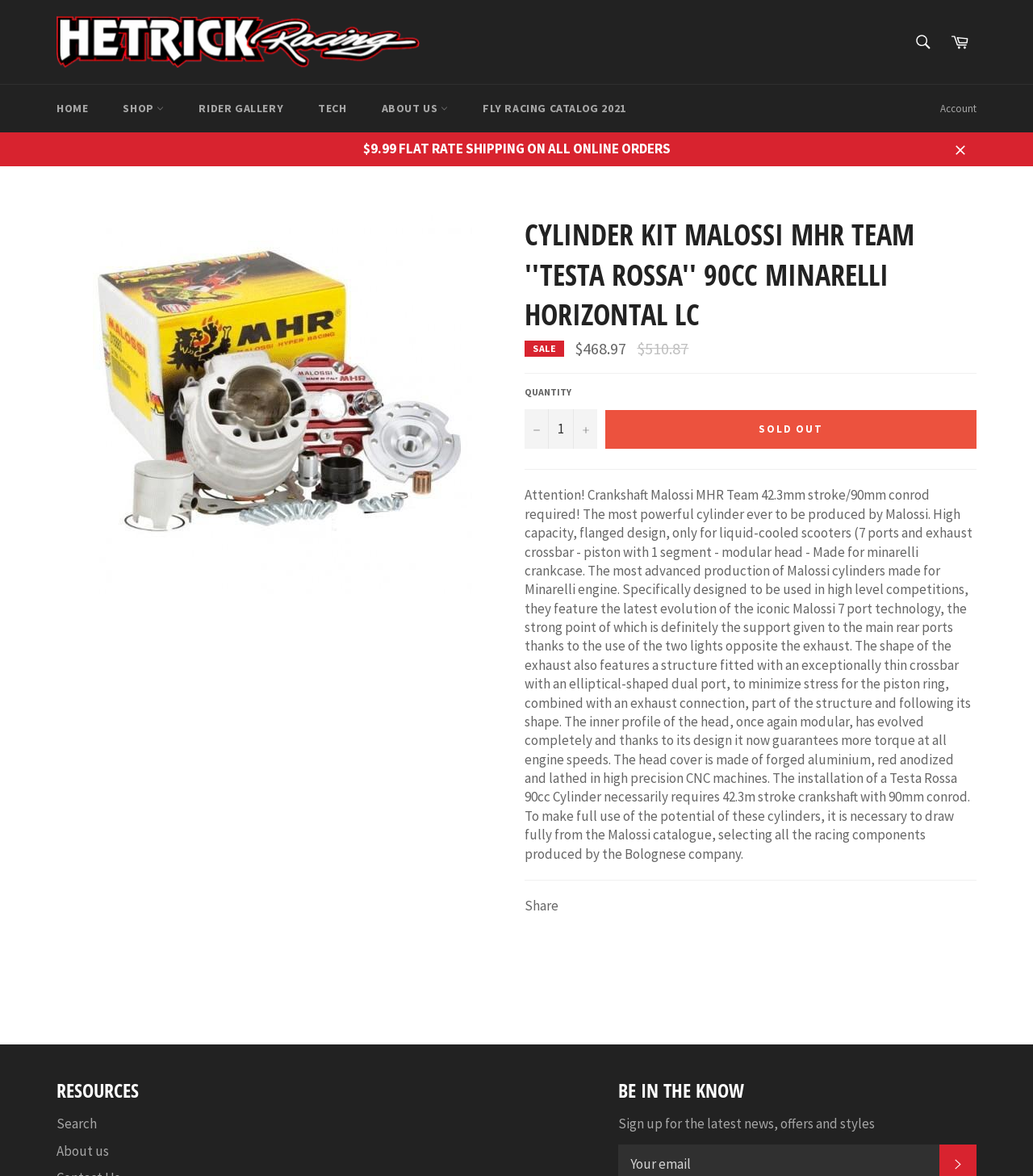Specify the bounding box coordinates of the area to click in order to follow the given instruction: "Go to shopping cart."

[0.912, 0.021, 0.945, 0.05]